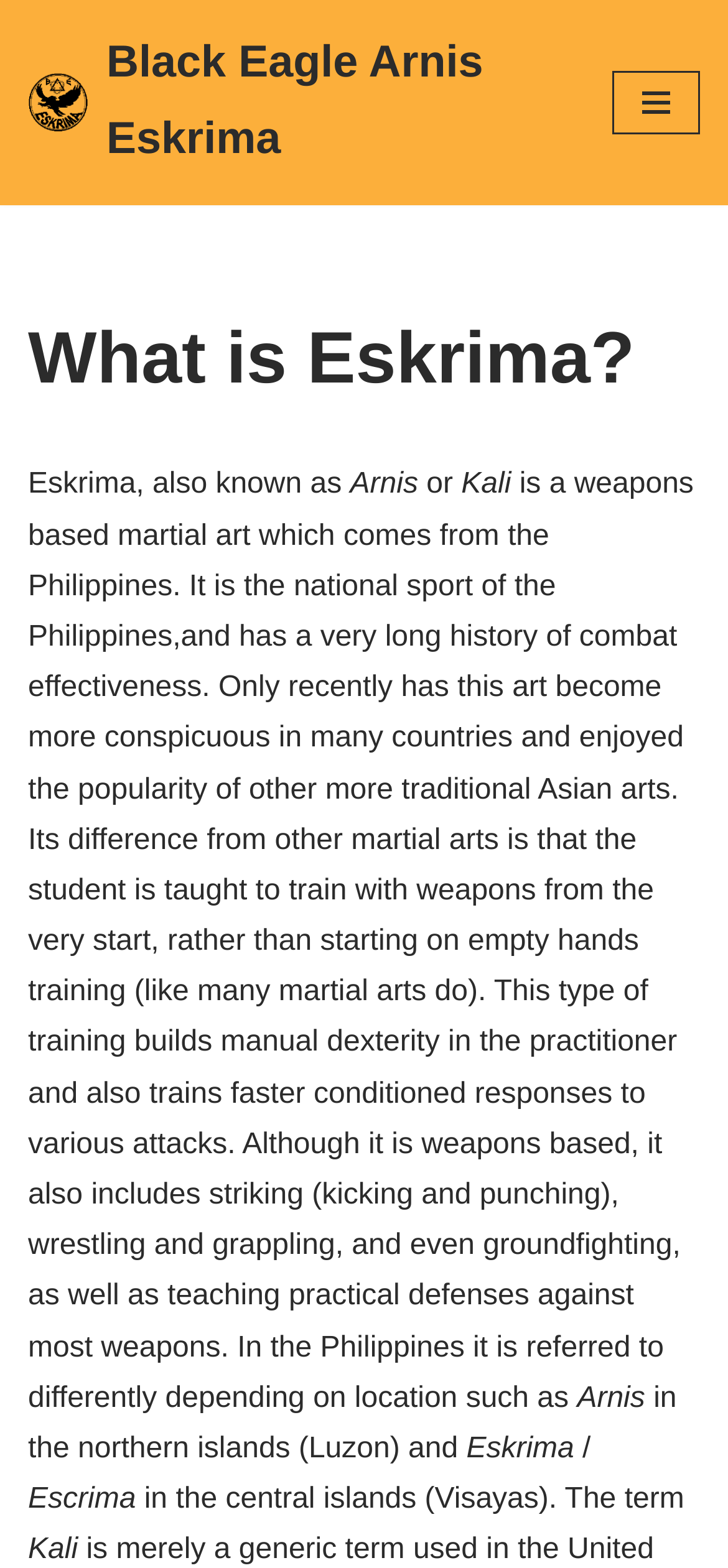Can you find and provide the title of the webpage?

What is Eskrima?